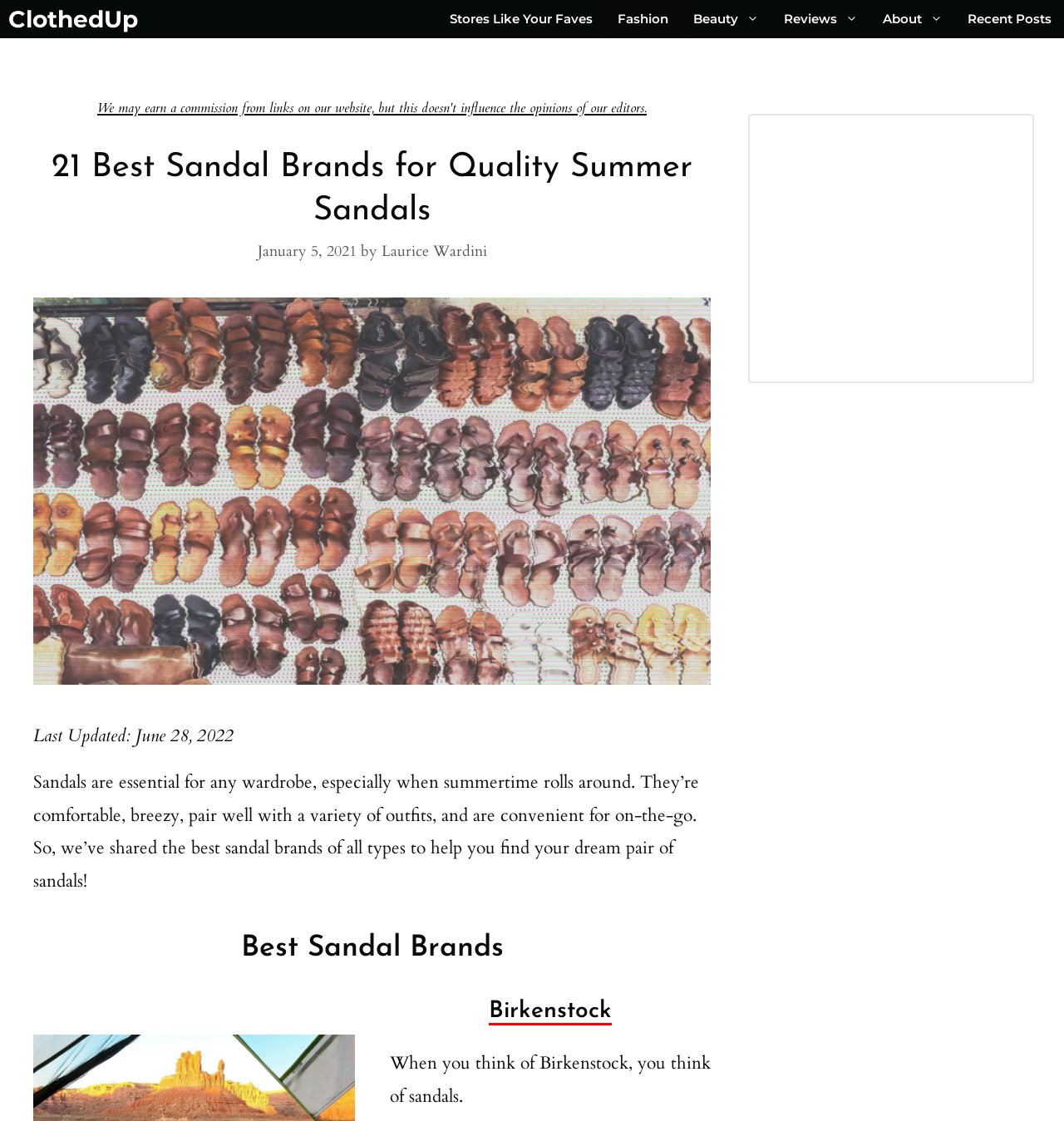Please find the main title text of this webpage.

21 Best Sandal Brands for Quality Summer Sandals